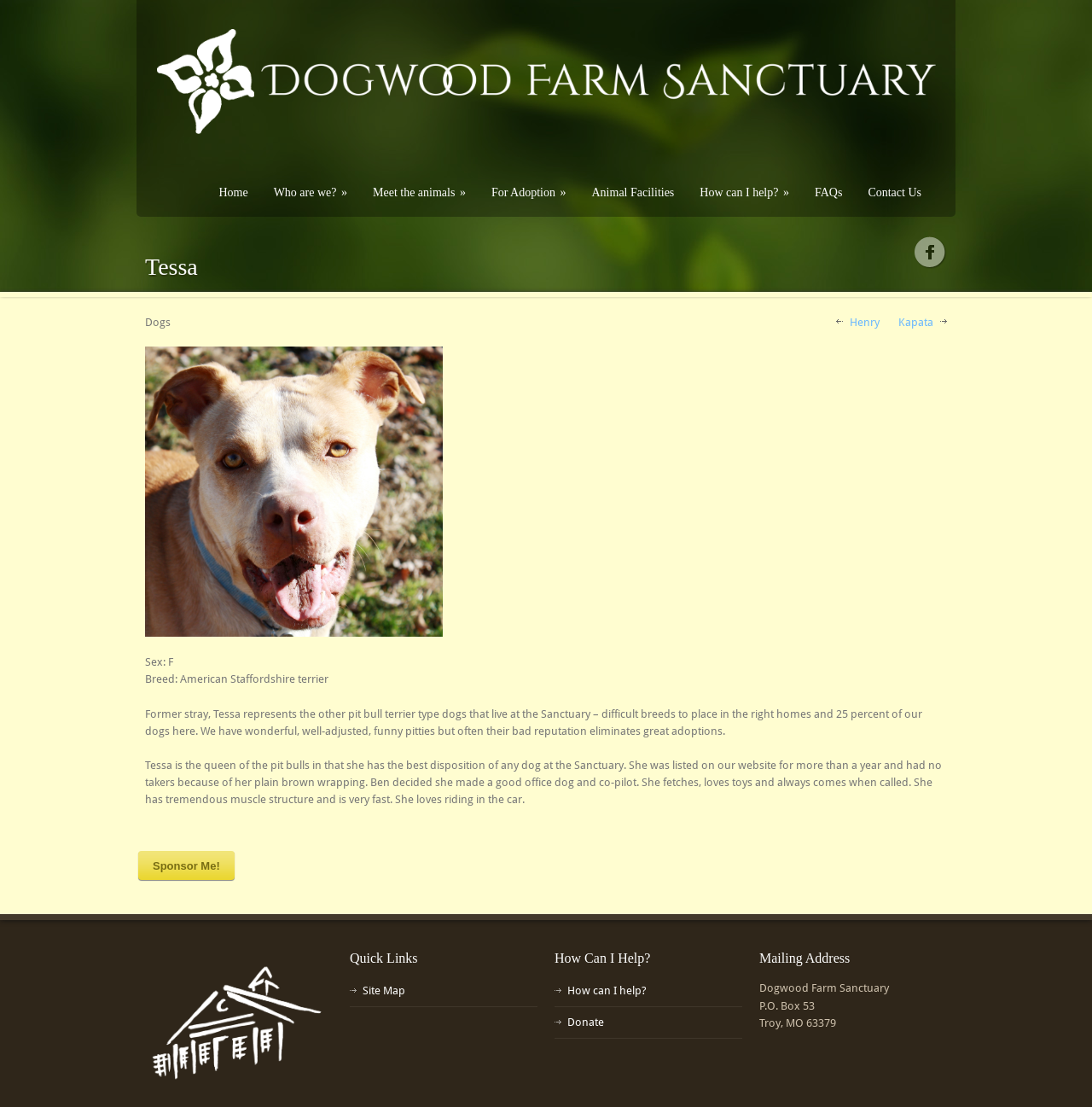Give a detailed overview of the webpage's appearance and contents.

The webpage is about Tessa, a dog at the Dogwood Farm Sanctuary. At the top, there is a navigation menu with links to different sections of the website, including "Home", "Who are we?", "Meet the animals", "For Adoption", "Animal Facilities", "How can I help?", "FAQs", and "Contact Us". 

Below the navigation menu, there is a heading that reads "Tessa". To the right of the heading, there is a Facebook link with a corresponding Facebook icon. 

Under the heading, there is a section that describes Tessa. It starts with a subheading "Dogs" and then lists Tessa's details, including her sex, breed, and a brief description of her personality and characteristics. There are two paragraphs of text that describe Tessa's behavior, habits, and how she ended up at the sanctuary.

To the right of Tessa's description, there is a link to "Henry" and "Kapata", possibly other dogs at the sanctuary. Below Tessa's description, there is a "Sponsor Me!" link.

At the bottom of the page, there is an image, possibly a photo of Tessa. Below the image, there are three sections: "Quick Links", "How Can I Help?", and "Mailing Address". The "Quick Links" section has a link to the "Site Map". The "How Can I Help?" section has links to "How can I help?" and "Donate". The "Mailing Address" section lists the address of the Dogwood Farm Sanctuary.